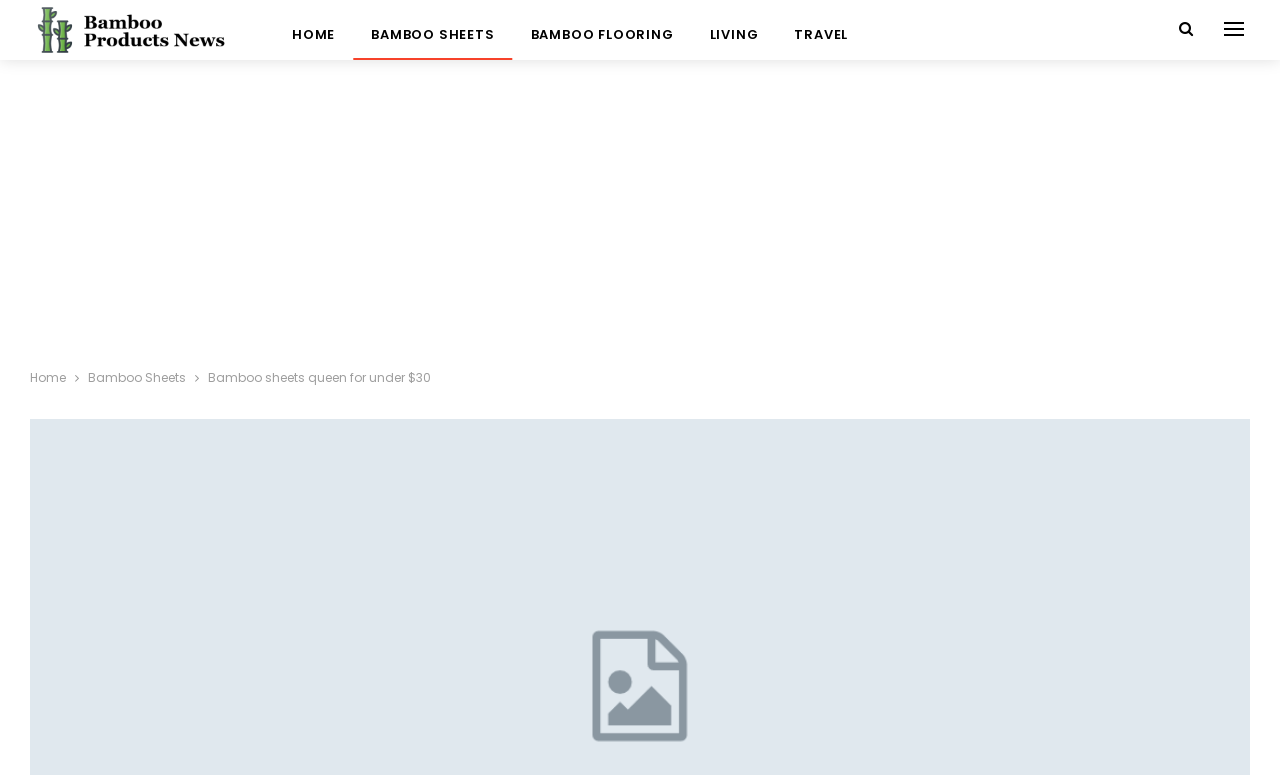Show the bounding box coordinates for the element that needs to be clicked to execute the following instruction: "navigate to HOME page". Provide the coordinates in the form of four float numbers between 0 and 1, i.e., [left, top, right, bottom].

[0.214, 0.0, 0.276, 0.077]